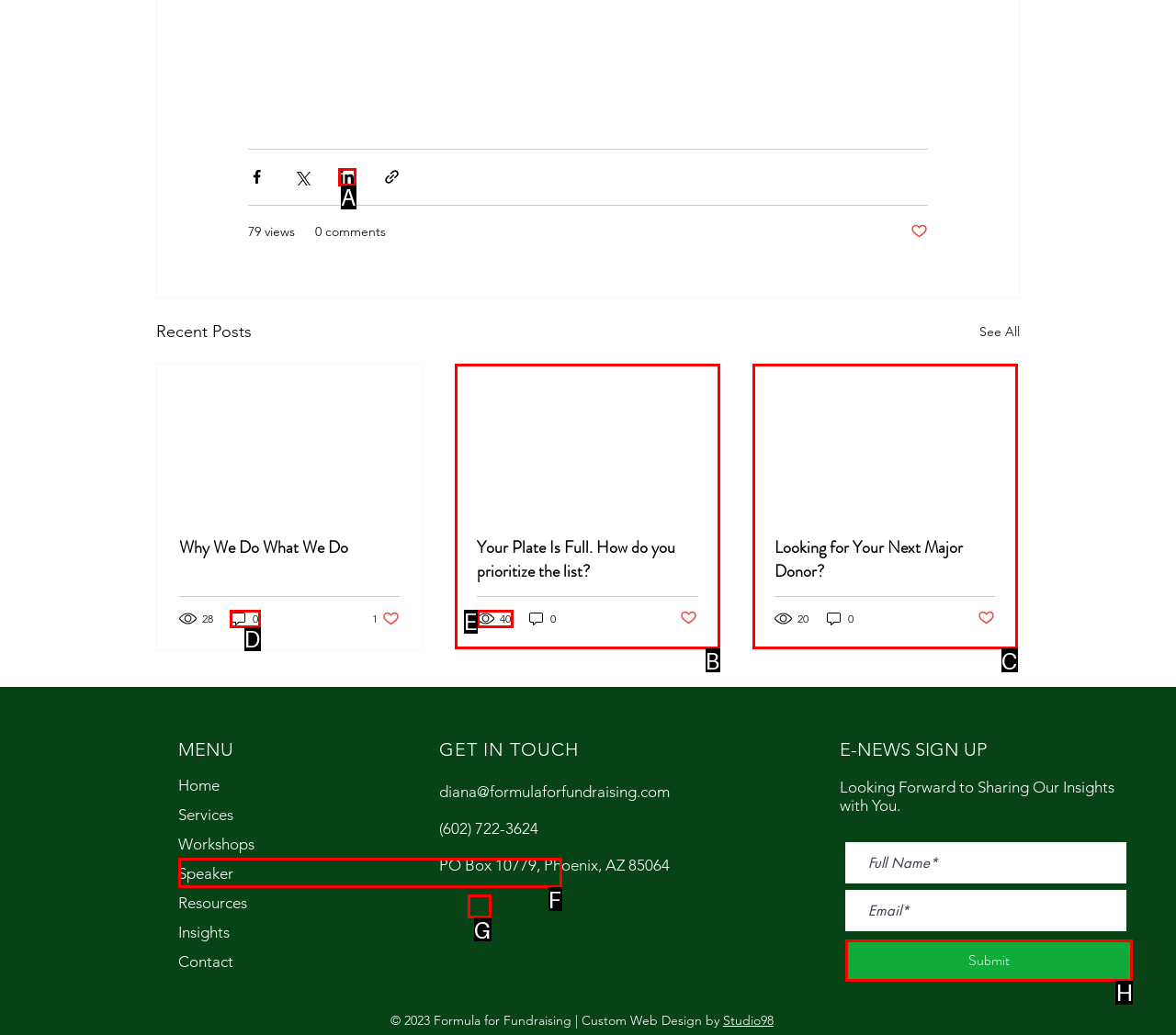Show which HTML element I need to click to perform this task: Sign up for E-NEWS Answer with the letter of the correct choice.

H